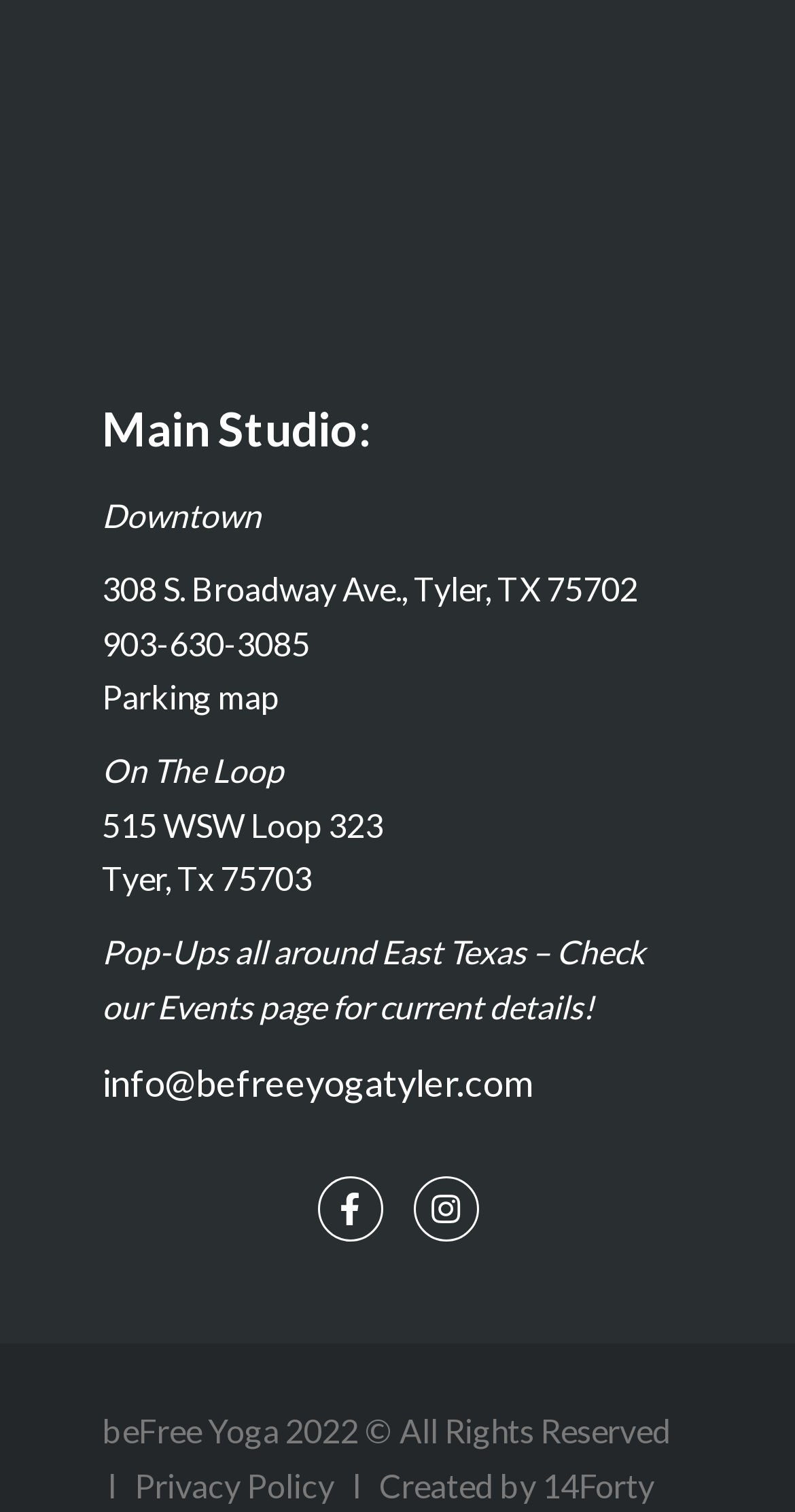What is the address of the Downtown studio?
Provide a one-word or short-phrase answer based on the image.

308 S. Broadway Ave., Tyler, TX 75702